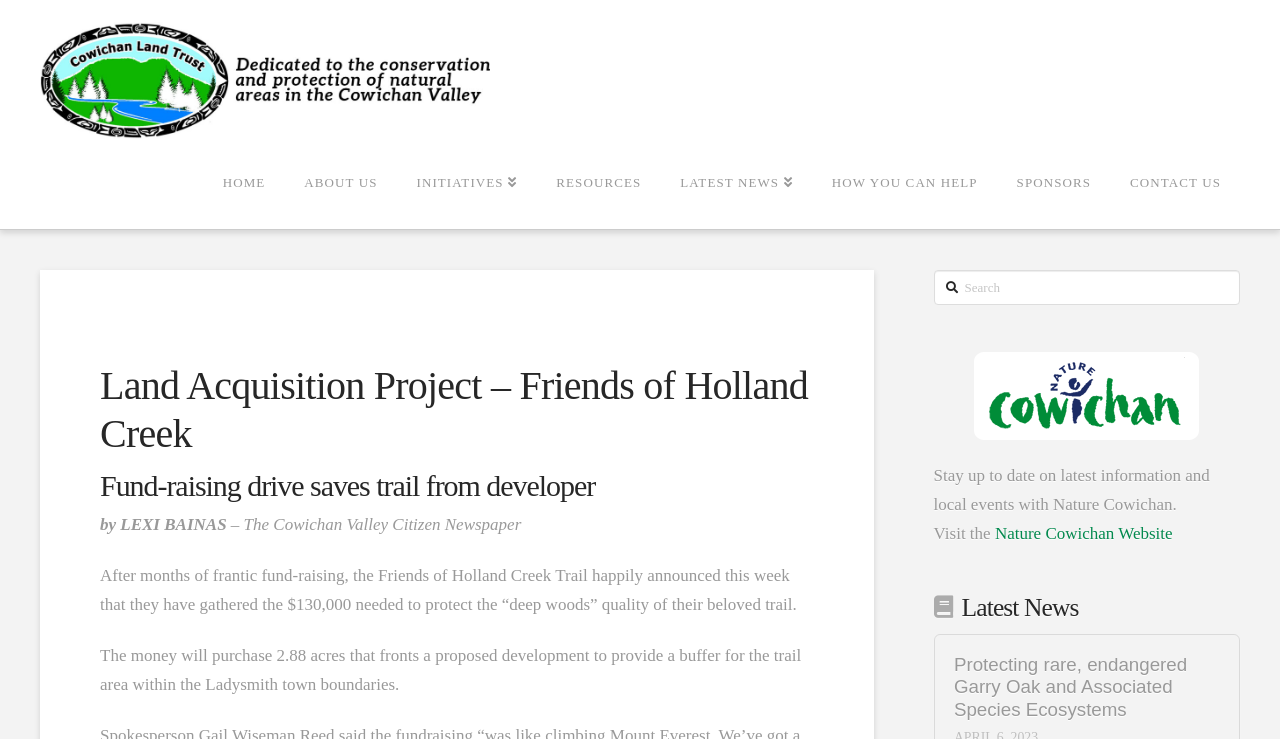Find the bounding box coordinates of the element to click in order to complete this instruction: "Read the latest news". The bounding box coordinates must be four float numbers between 0 and 1, denoted as [left, top, right, bottom].

[0.745, 0.885, 0.953, 0.976]